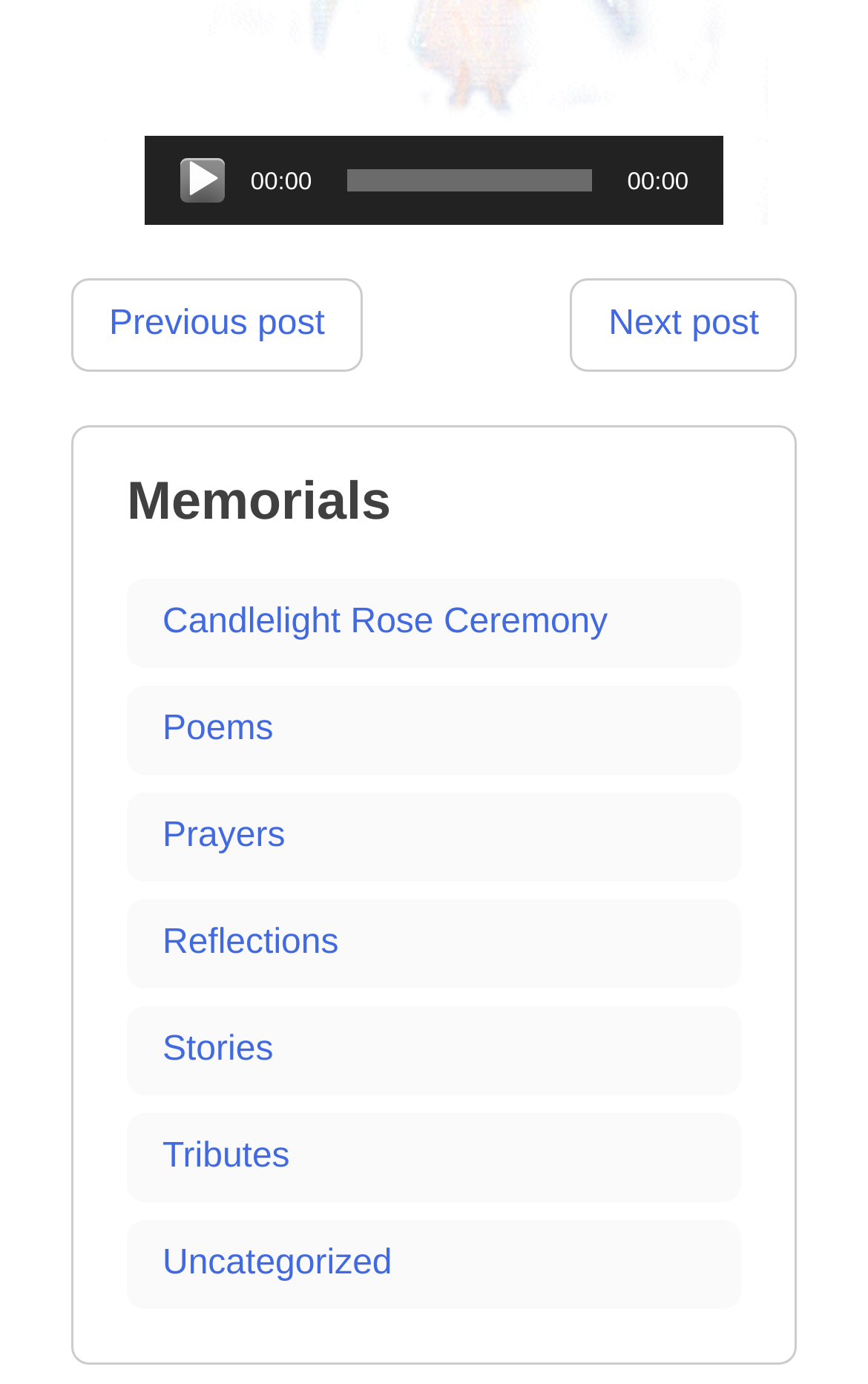Identify the bounding box for the UI element described as: "Prayers". The coordinates should be four float numbers between 0 and 1, i.e., [left, top, right, bottom].

[0.146, 0.573, 0.854, 0.638]